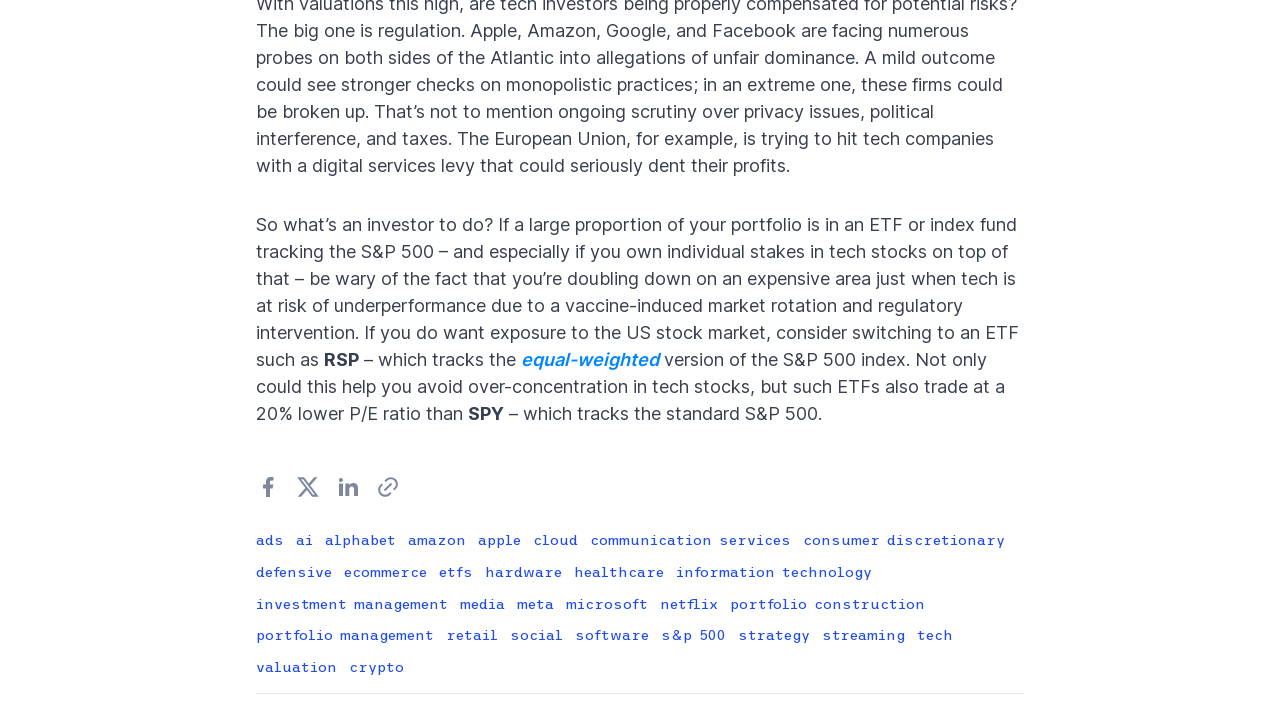Identify the bounding box for the given UI element using the description provided. Coordinates should be in the format (top-left x, top-left y, bottom-right x, bottom-right y) and must be between 0 and 1. Here is the description: aria-label="Share on Facebook"

[0.2, 0.662, 0.219, 0.696]